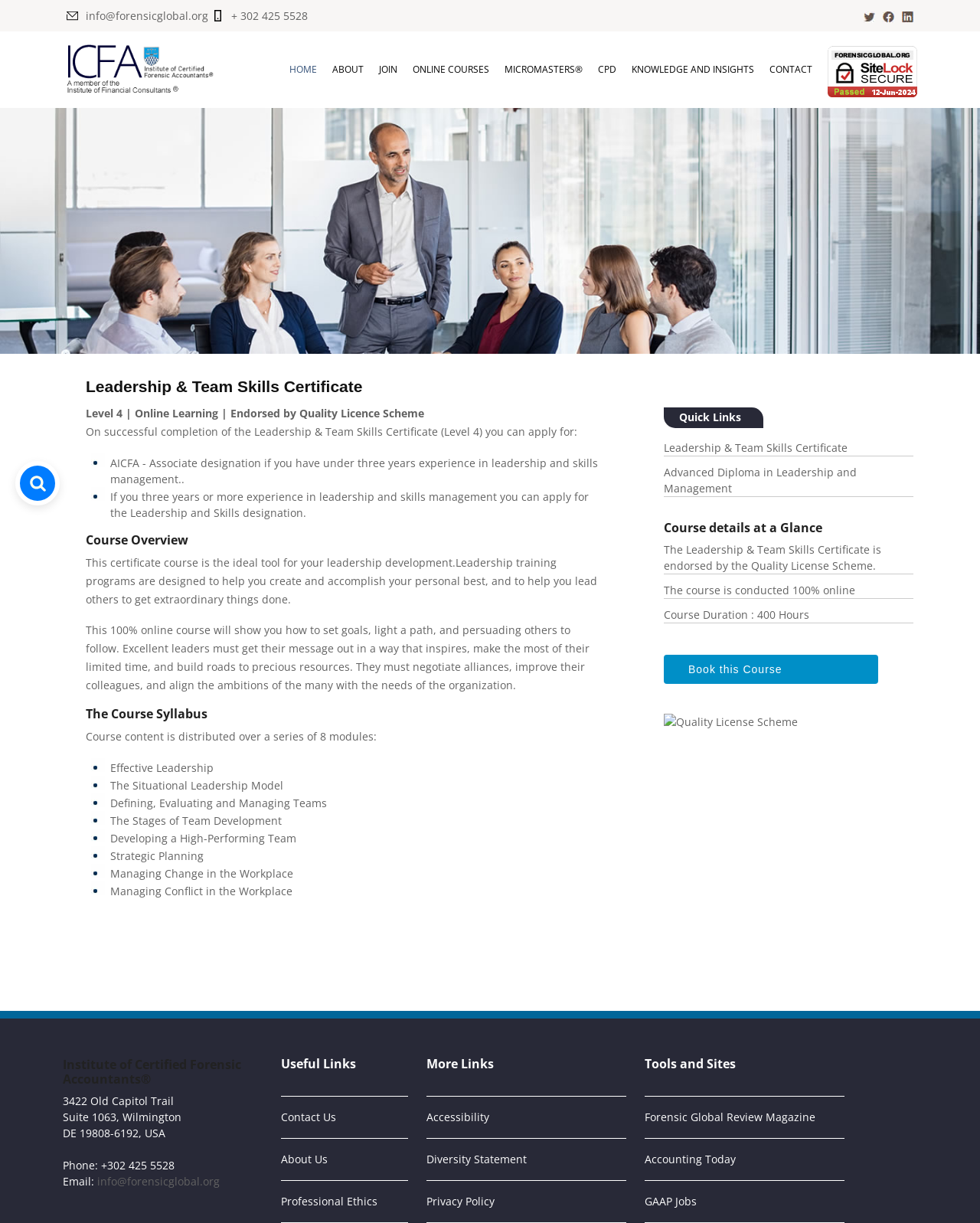Please identify the bounding box coordinates of the area that needs to be clicked to fulfill the following instruction: "Click the 'CONTACT' link."

[0.77, 0.045, 0.829, 0.069]